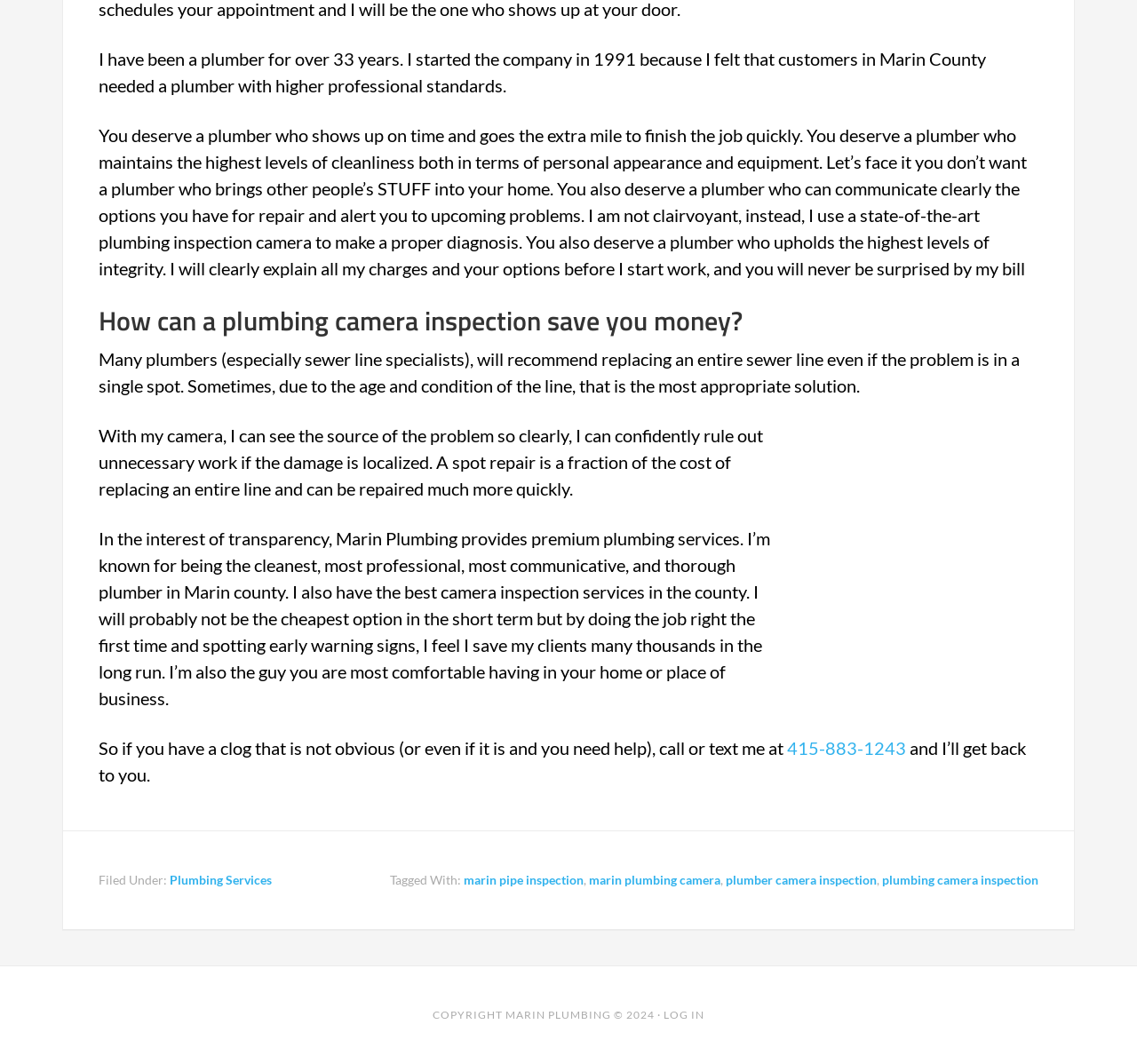Find the bounding box coordinates for the area that should be clicked to accomplish the instruction: "Click the link to learn about marin pipe inspection".

[0.408, 0.82, 0.513, 0.834]